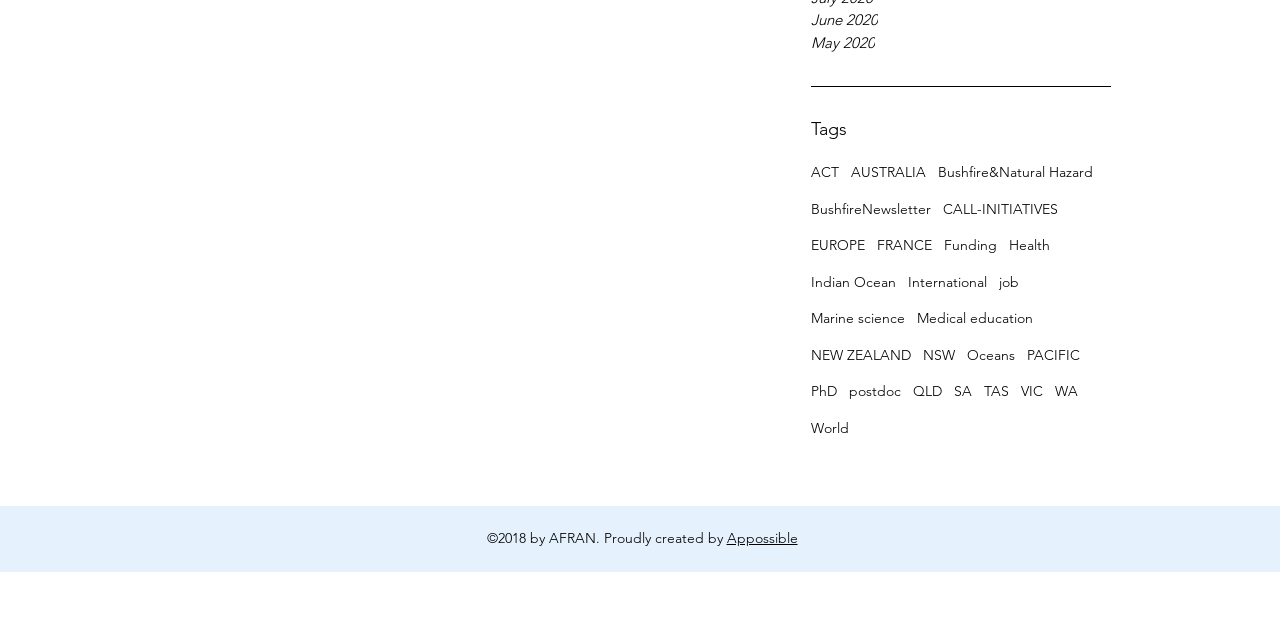Determine the coordinates of the bounding box for the clickable area needed to execute this instruction: "Visit Appossible website".

[0.568, 0.85, 0.623, 0.879]